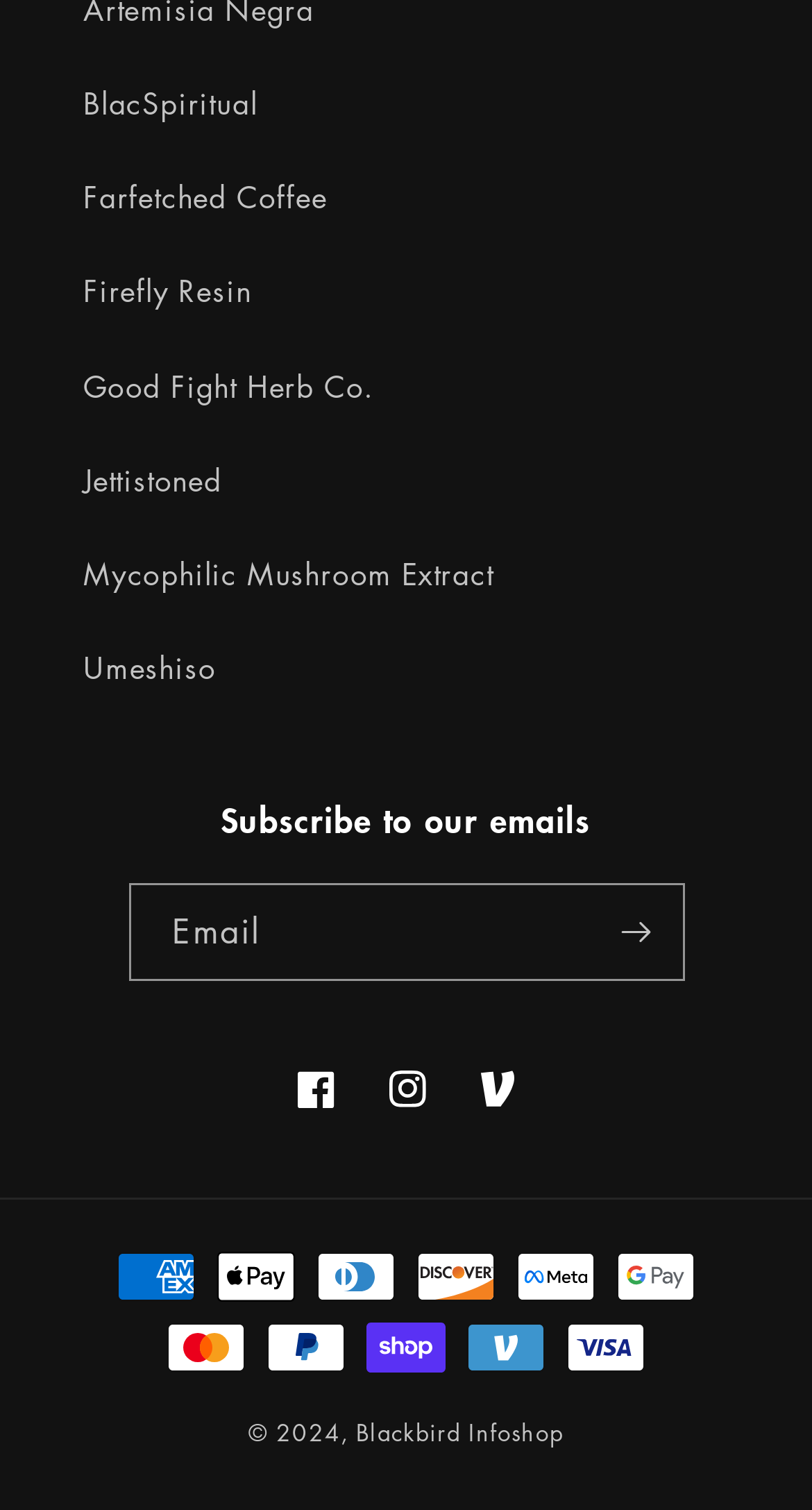Please give a concise answer to this question using a single word or phrase: 
How many social media links are there?

3